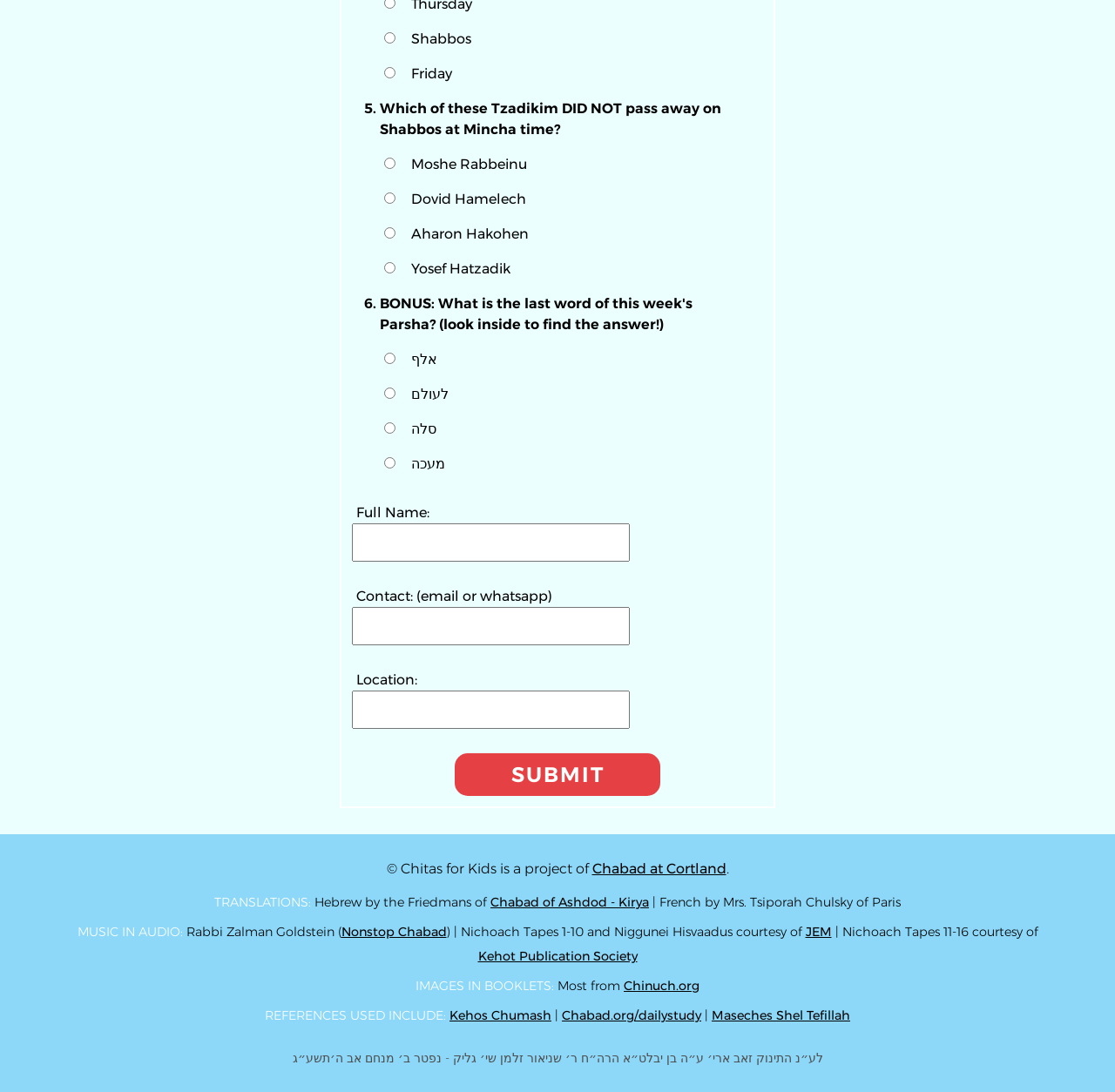Show the bounding box coordinates for the element that needs to be clicked to execute the following instruction: "Visit Chabad at Cortland". Provide the coordinates in the form of four float numbers between 0 and 1, i.e., [left, top, right, bottom].

[0.531, 0.788, 0.651, 0.803]